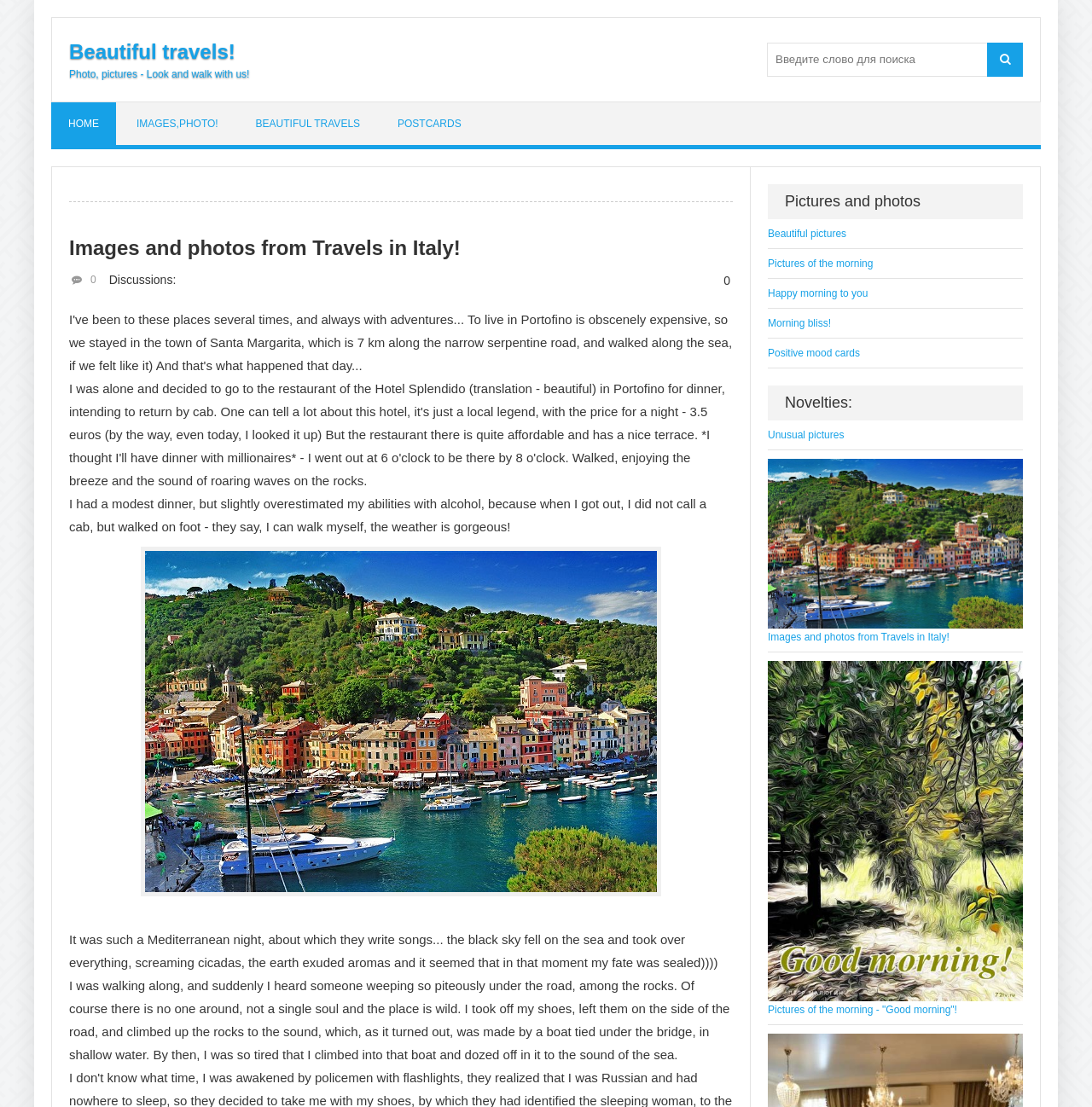Provide a brief response in the form of a single word or phrase:
Is there a search function on this webpage?

Yes